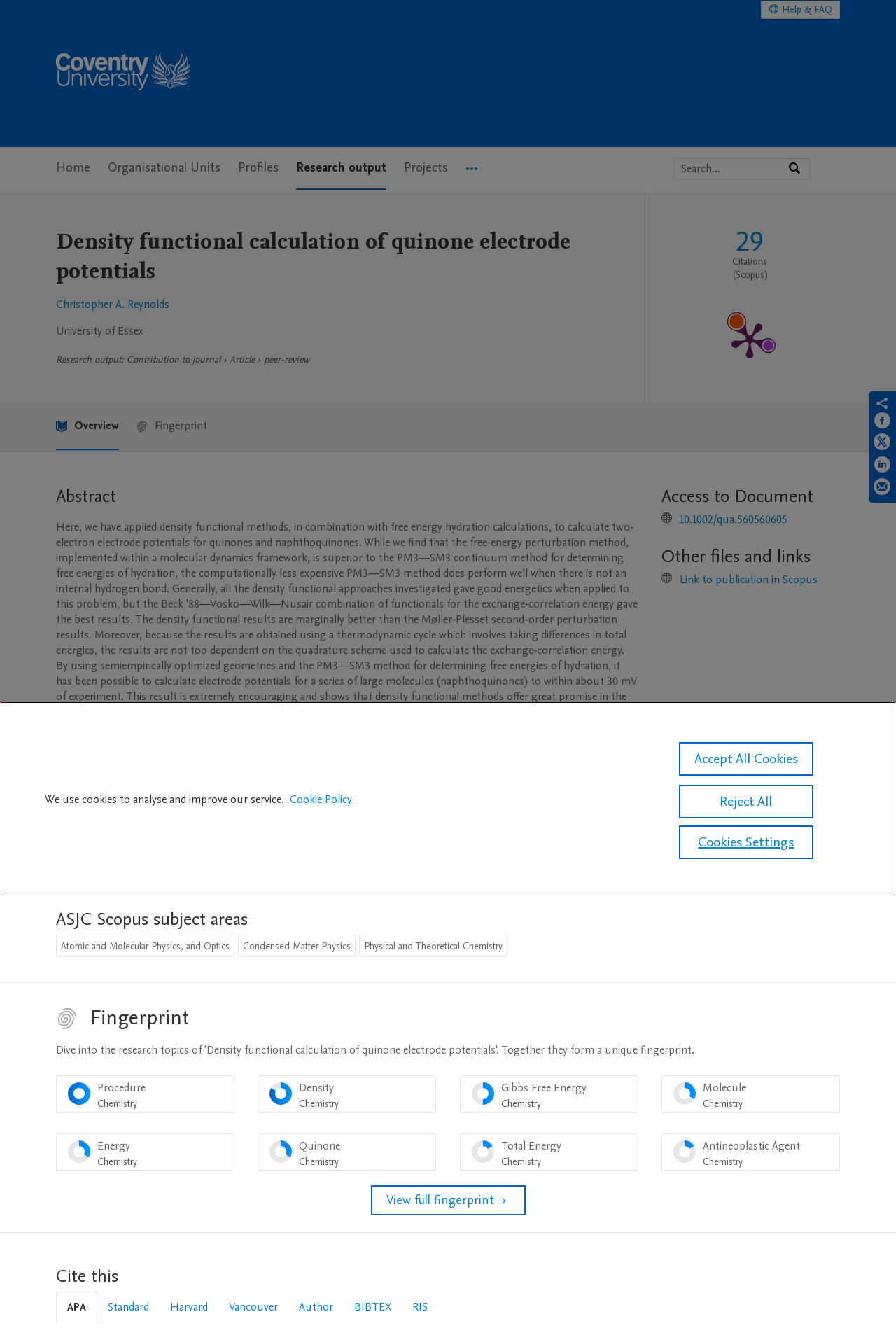Locate the bounding box of the UI element defined by this description: "Density Chemistry 83%". The coordinates should be given as four float numbers between 0 and 1, formatted as [left, top, right, bottom].

[0.288, 0.803, 0.487, 0.83]